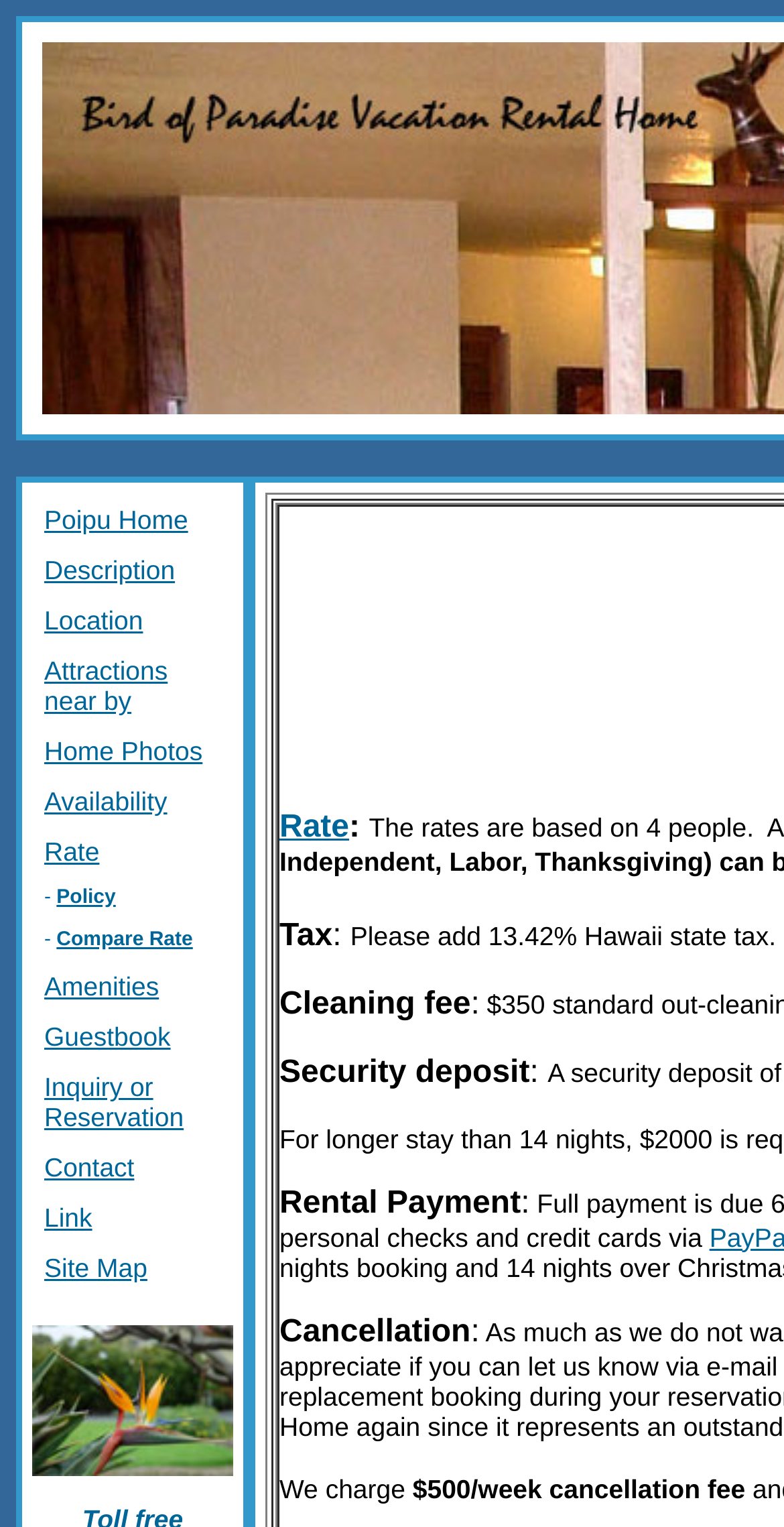Can you specify the bounding box coordinates of the area that needs to be clicked to fulfill the following instruction: "Inquire or Make a Reservation"?

[0.056, 0.702, 0.234, 0.743]